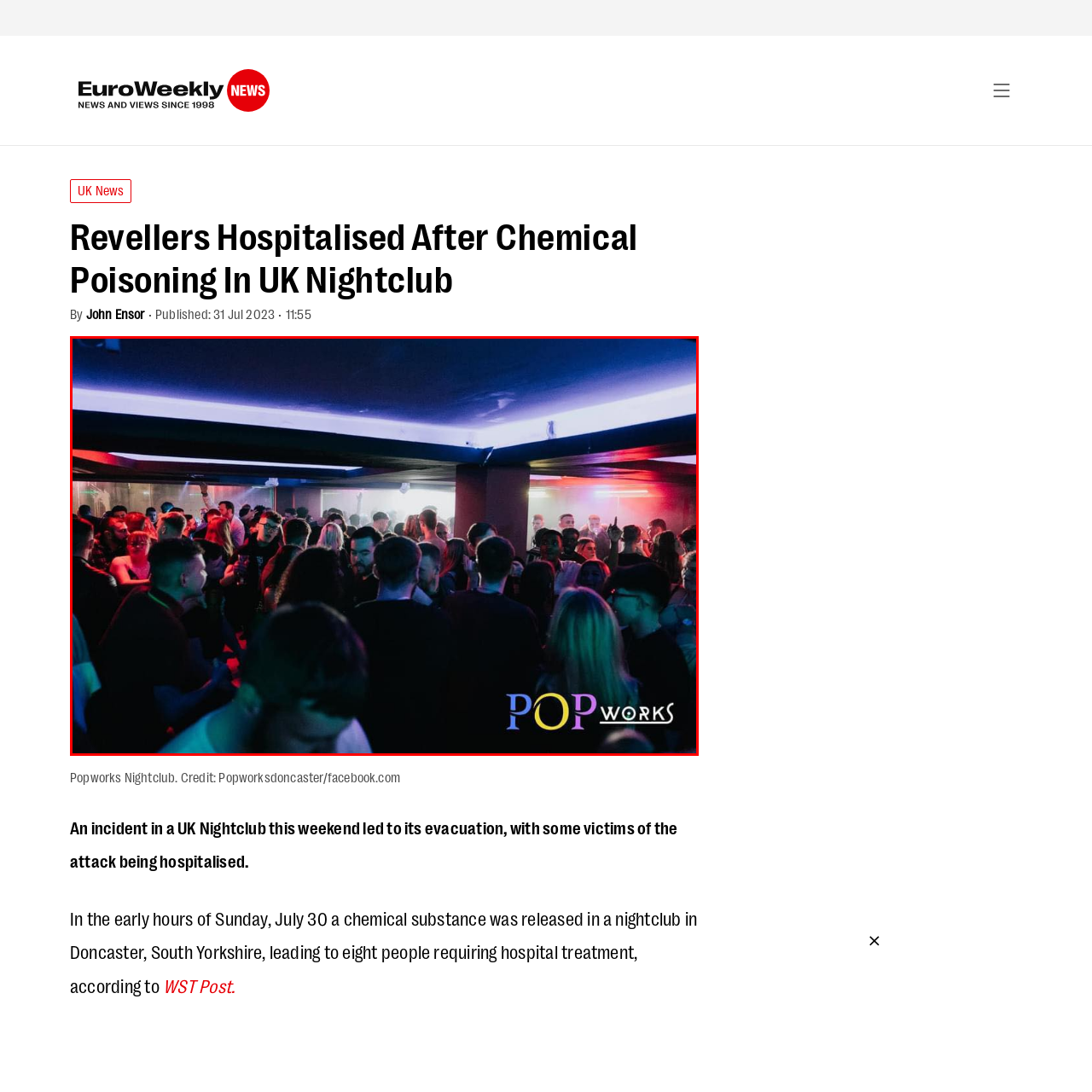Inspect the area marked by the red box and provide a short answer to the question: What happened at the venue before the photo was taken?

Chemical substances were released